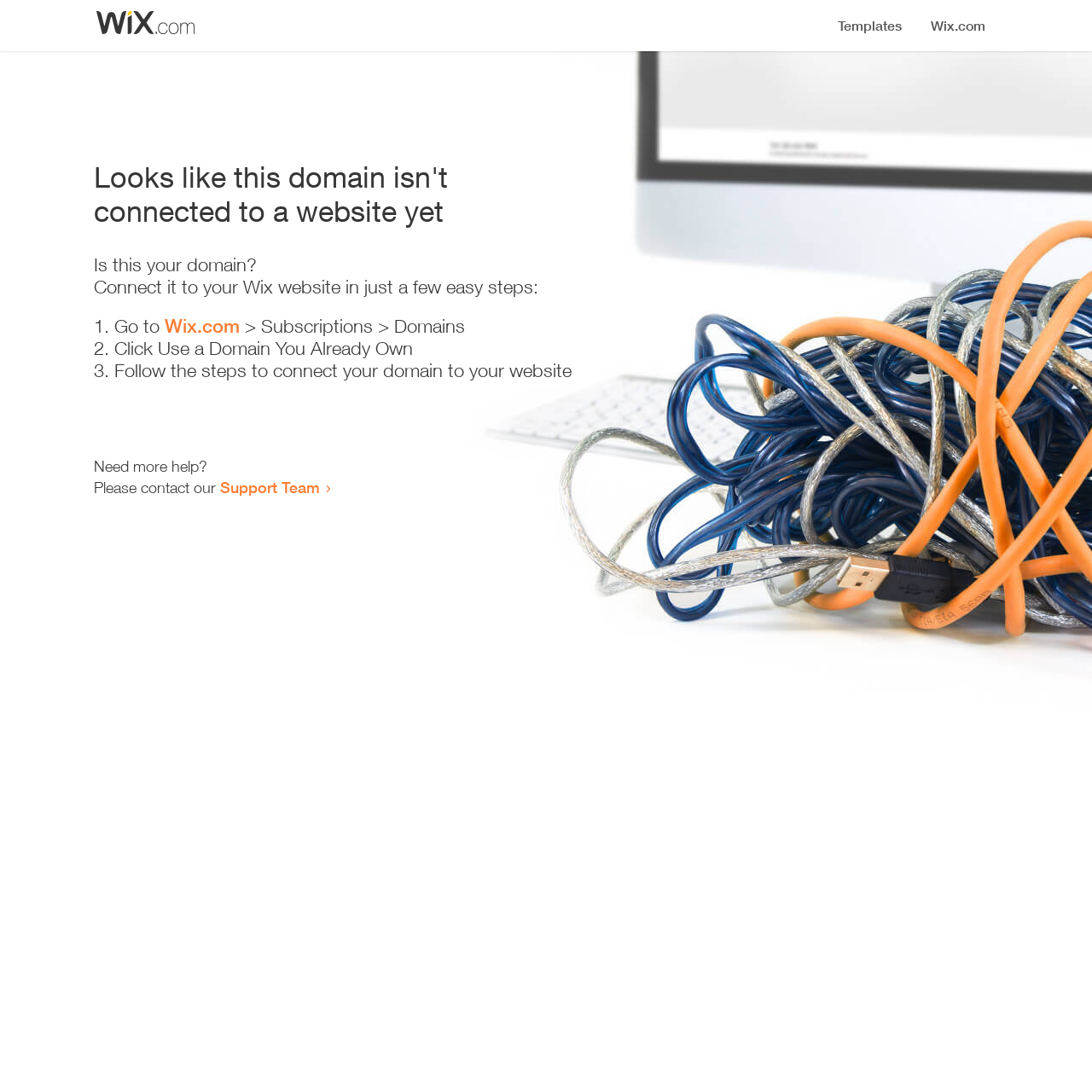Please answer the following question using a single word or phrase: 
Who can the user contact for more help?

Support Team